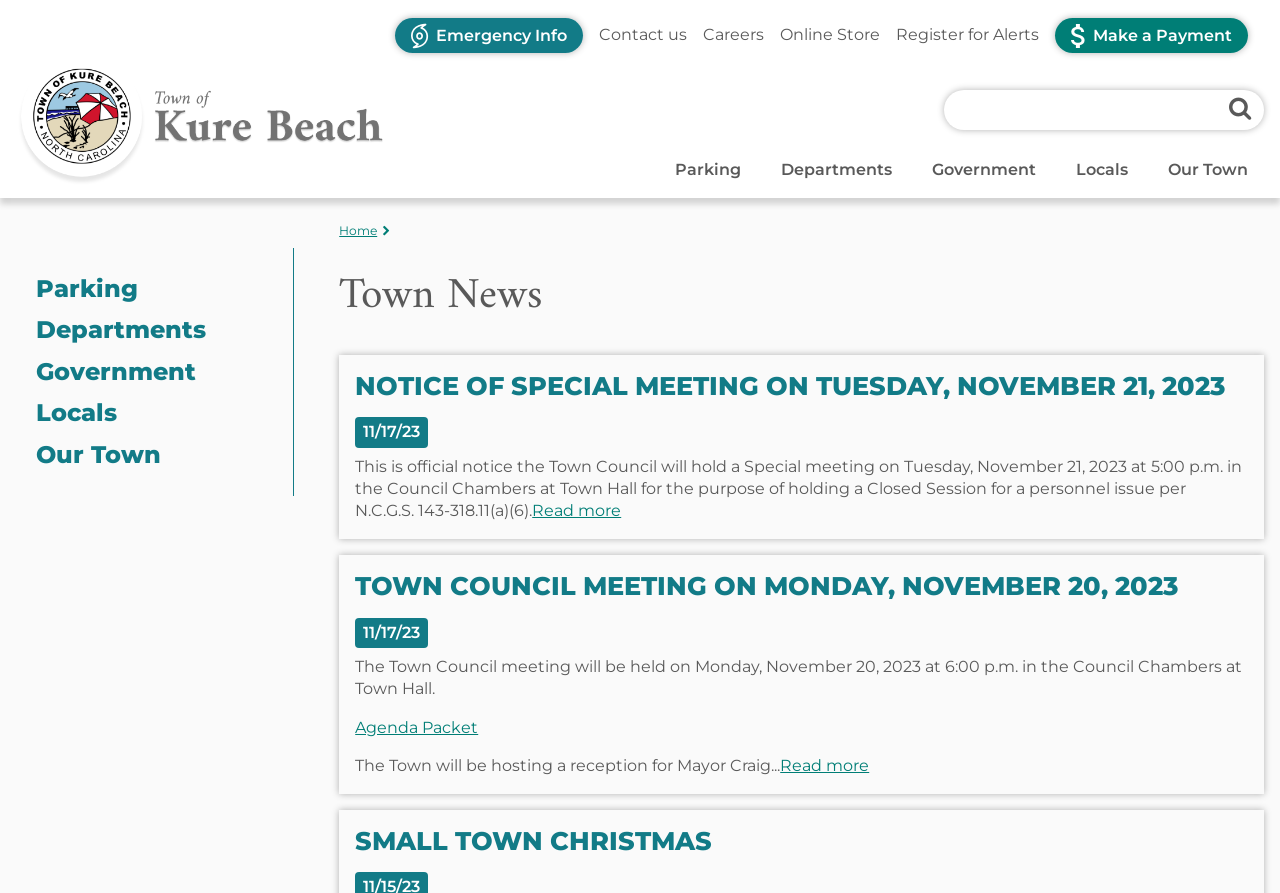Identify the bounding box coordinates for the element that needs to be clicked to fulfill this instruction: "View the agenda packet". Provide the coordinates in the format of four float numbers between 0 and 1: [left, top, right, bottom].

[0.278, 0.804, 0.374, 0.825]